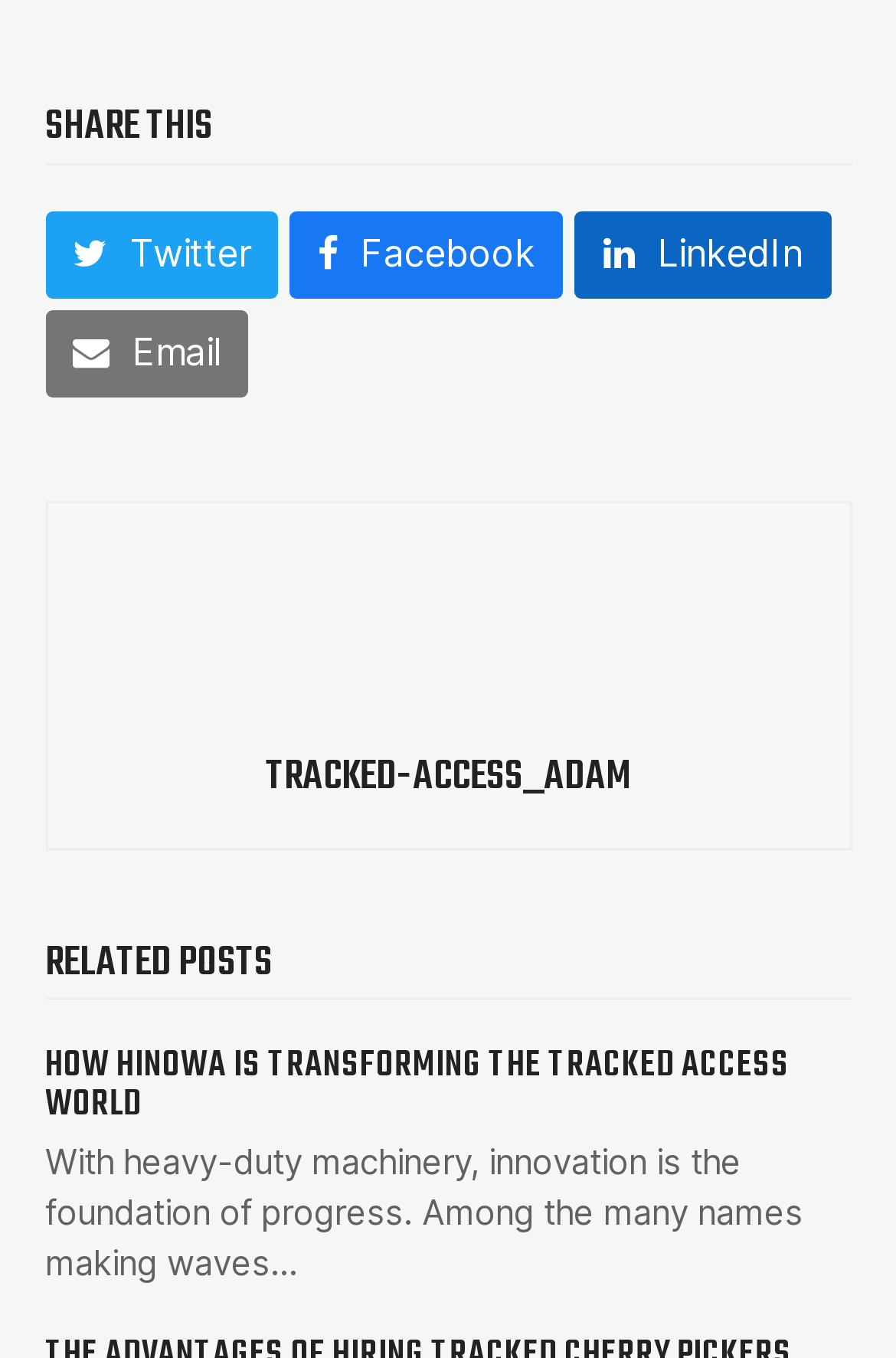Using the information in the image, give a comprehensive answer to the question: 
What social media platforms can you share this with?

Based on the buttons provided at the top of the webpage, it is possible to share the content with Twitter, Facebook, and LinkedIn.